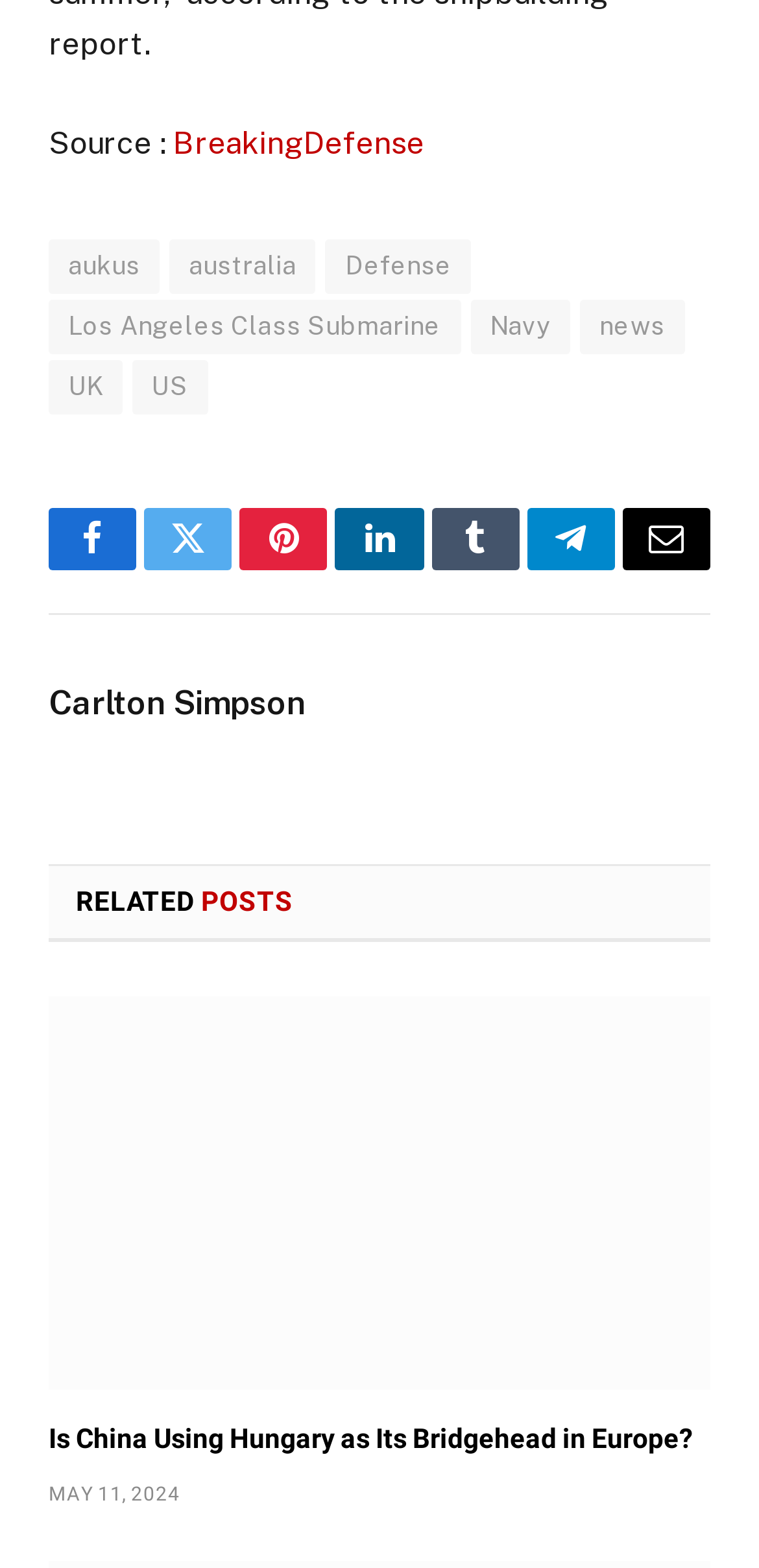Based on the image, provide a detailed and complete answer to the question: 
How many social media links are available?

I counted the number of social media links available on the webpage, which are Facebook, Twitter, Pinterest, LinkedIn, Tumblr, Telegram, and Email.